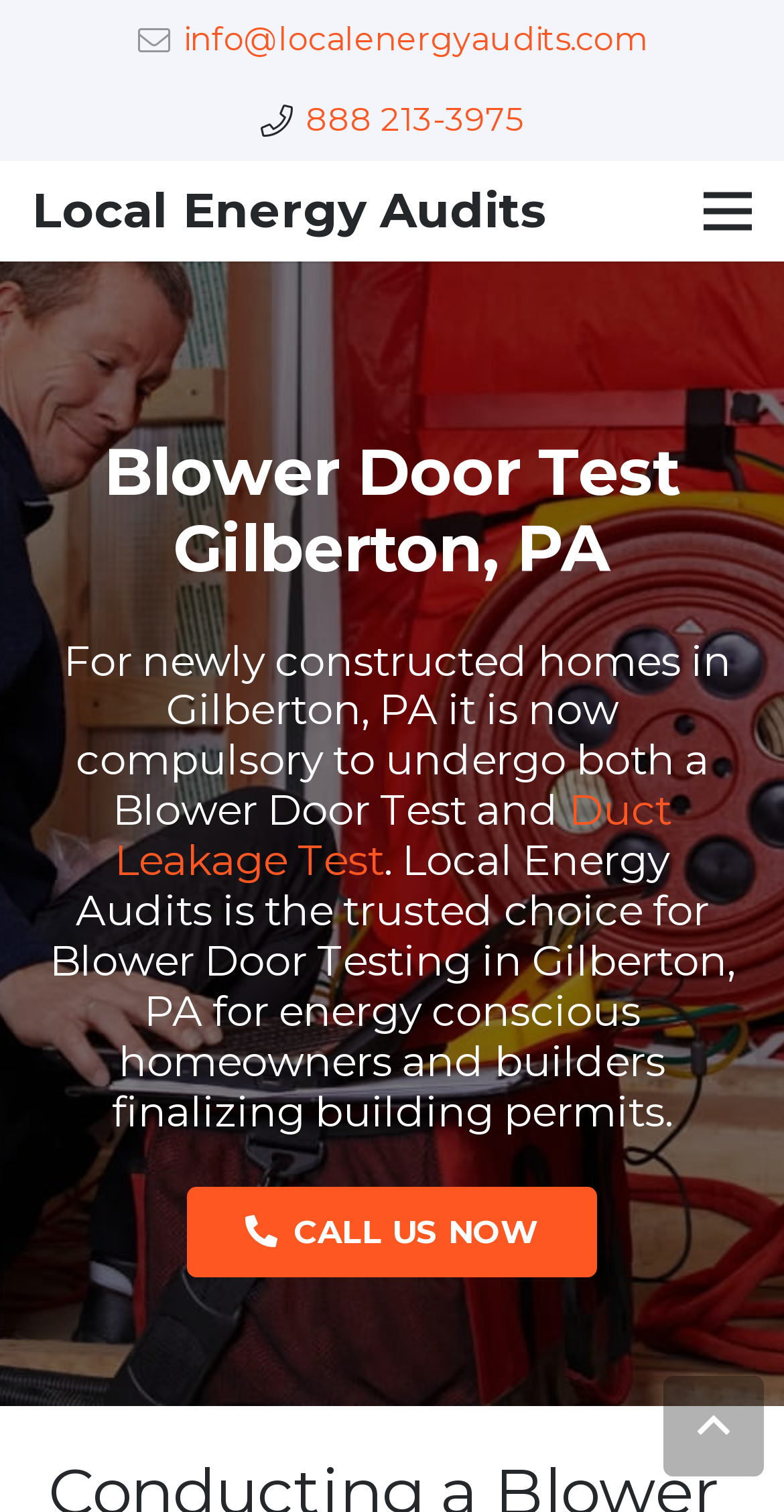Provide a one-word or one-phrase answer to the question:
What is the purpose of Local Energy Audits?

Blower Door Testing